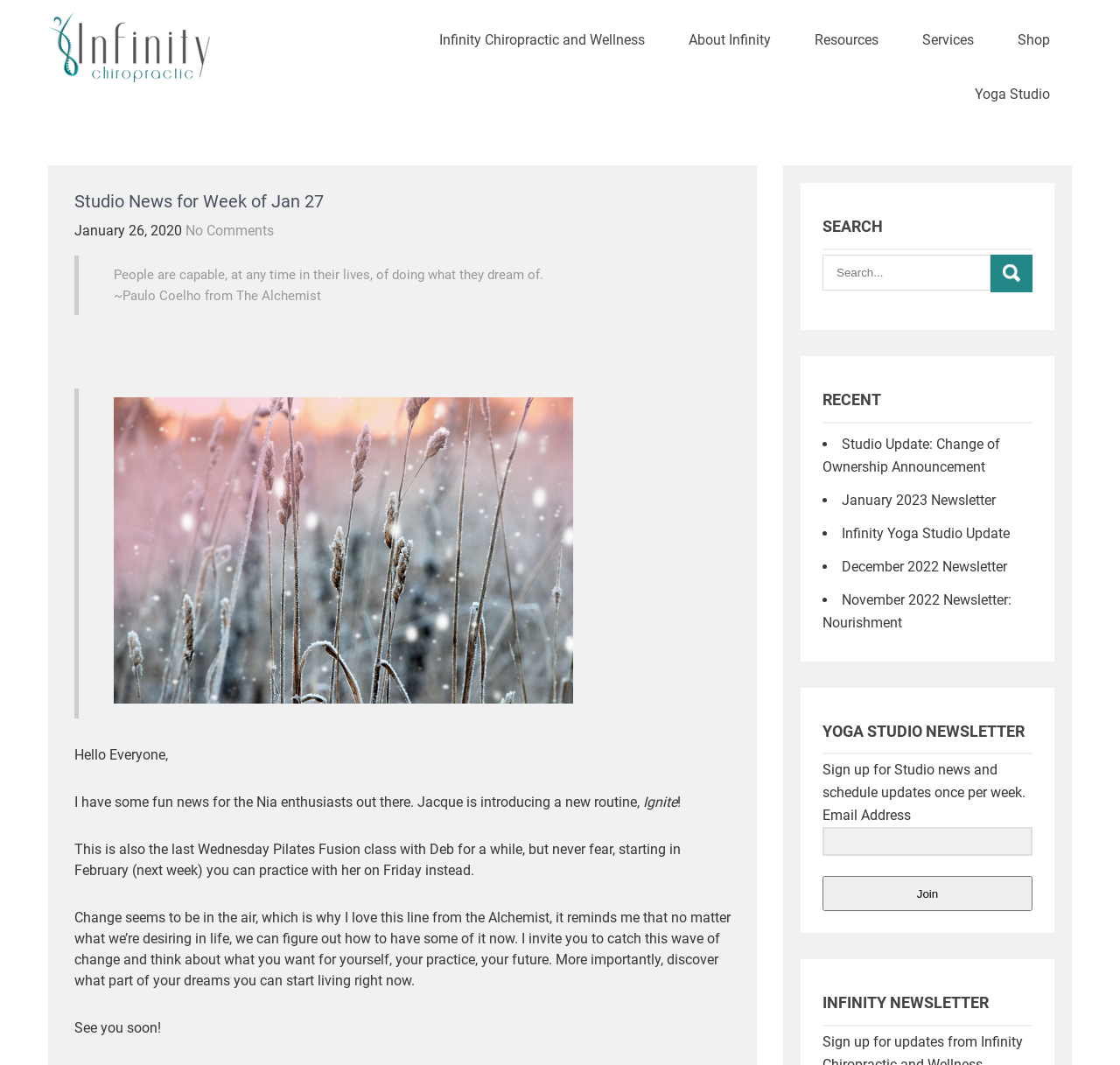Locate the bounding box coordinates of the clickable element to fulfill the following instruction: "Search for something". Provide the coordinates as four float numbers between 0 and 1 in the format [left, top, right, bottom].

[0.734, 0.239, 0.922, 0.273]